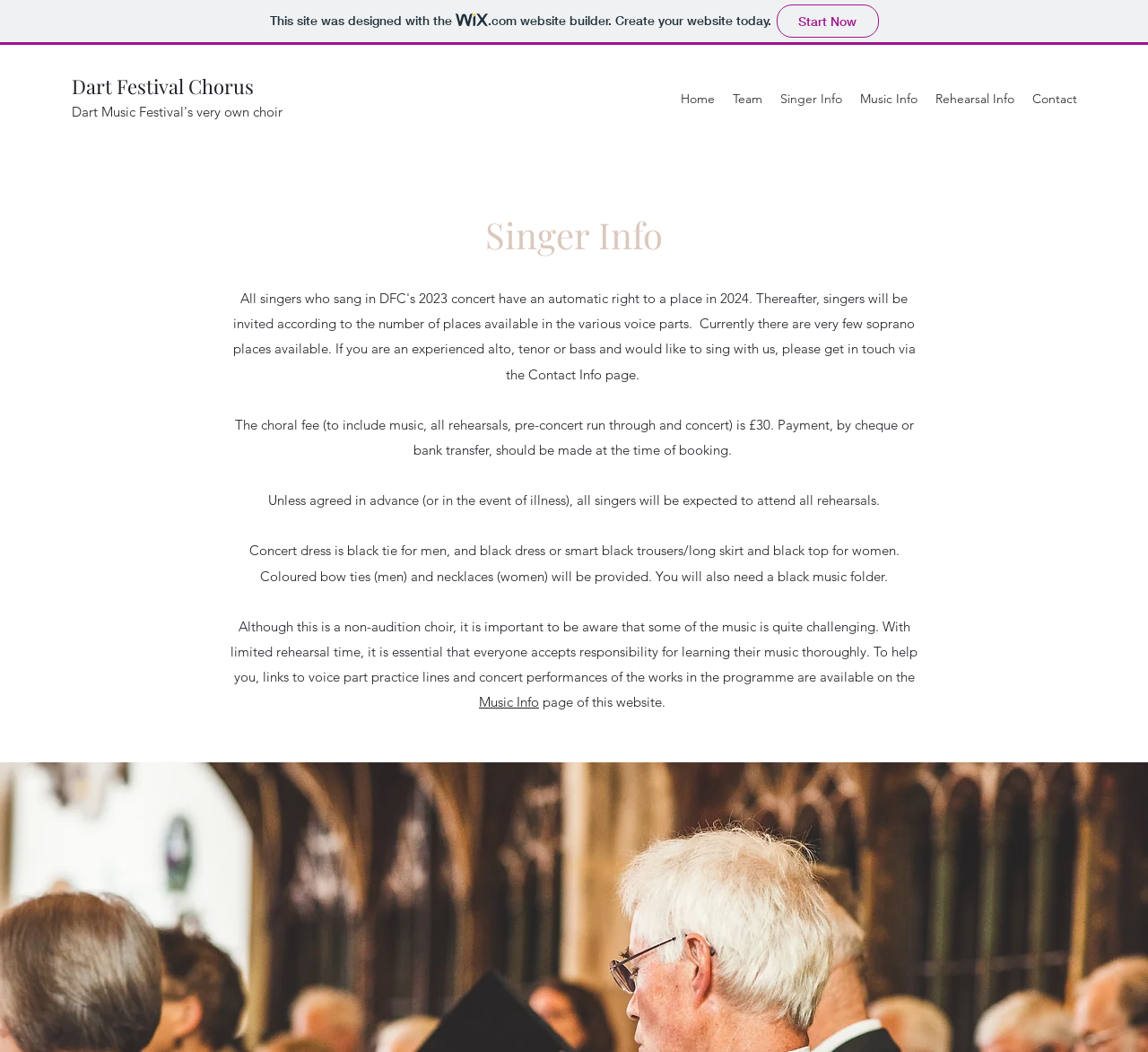Find the bounding box coordinates of the element to click in order to complete the given instruction: "Click on the 'Home' link."

[0.585, 0.081, 0.63, 0.107]